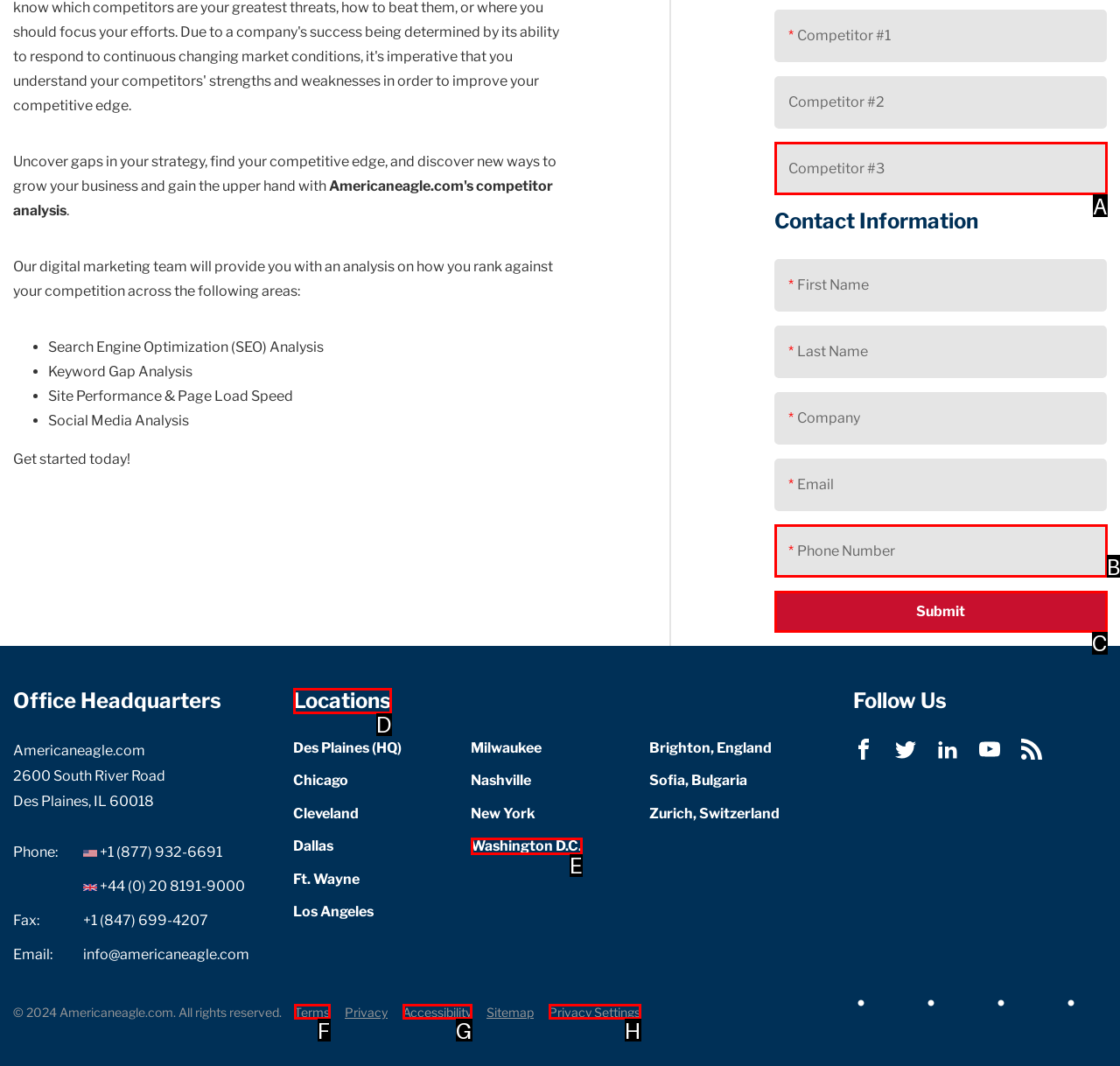Tell me which one HTML element best matches the description: parent_node: Phone Number name="pardot_form_phone"
Answer with the option's letter from the given choices directly.

B